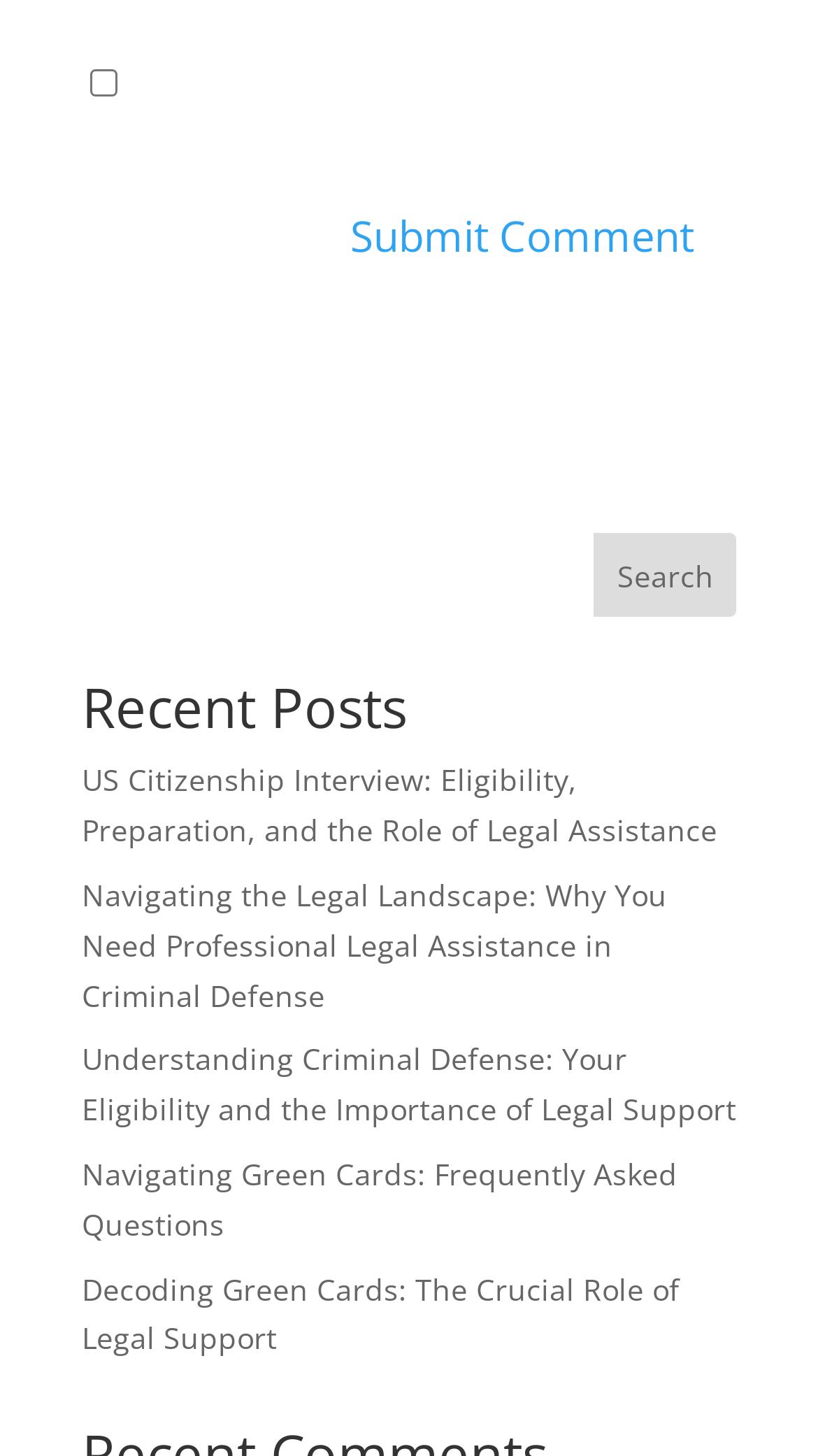Find the bounding box coordinates for the area you need to click to carry out the instruction: "Read the recent post about US Citizenship Interview". The coordinates should be four float numbers between 0 and 1, indicated as [left, top, right, bottom].

[0.1, 0.522, 0.877, 0.584]